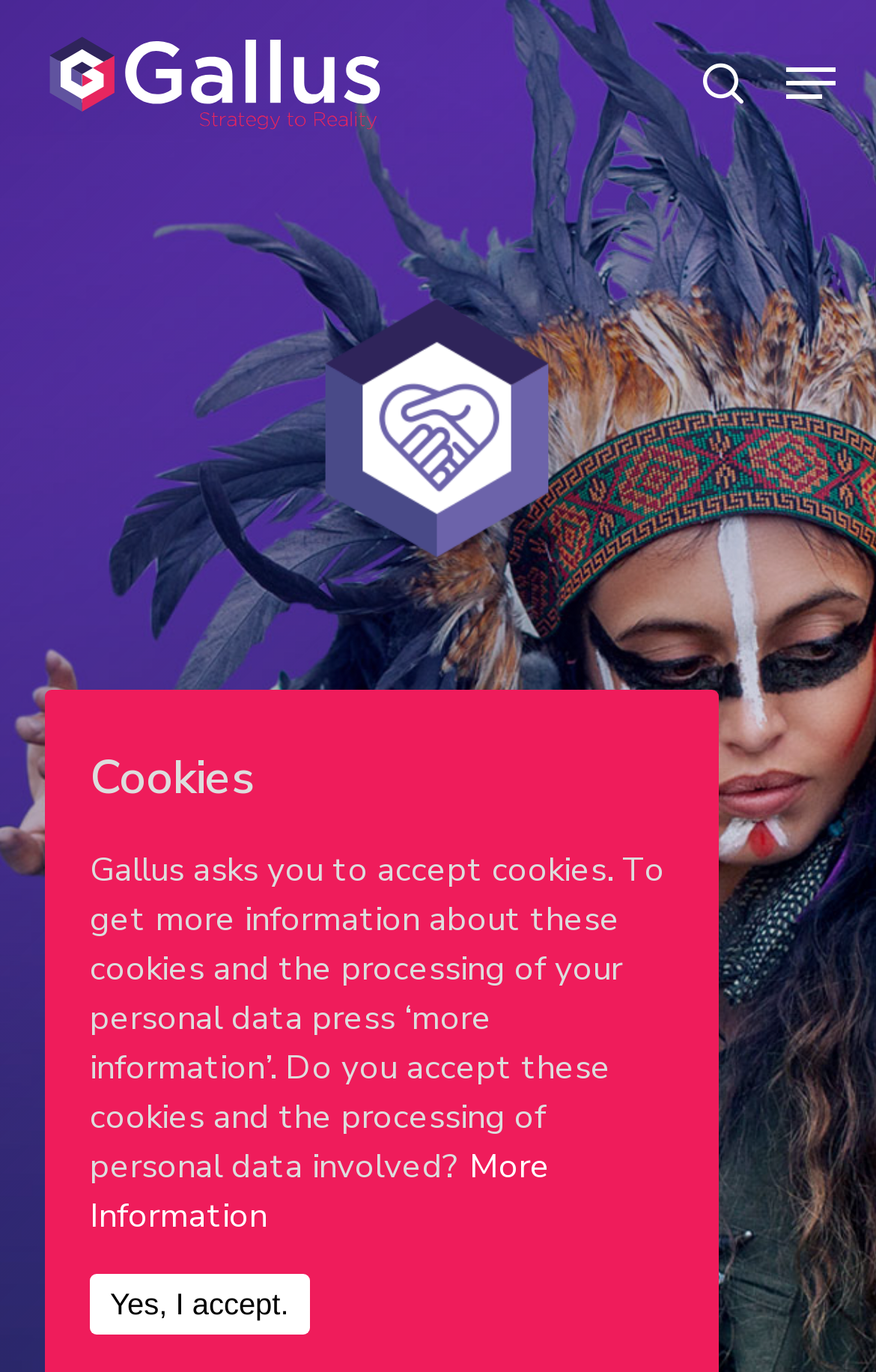Refer to the image and provide an in-depth answer to the question: 
What is the button text in the cookies section?

In the cookies section, I found a button element with the text 'Yes, I accept.' located at the bottom of the section, with bounding box coordinates [0.103, 0.929, 0.353, 0.973].